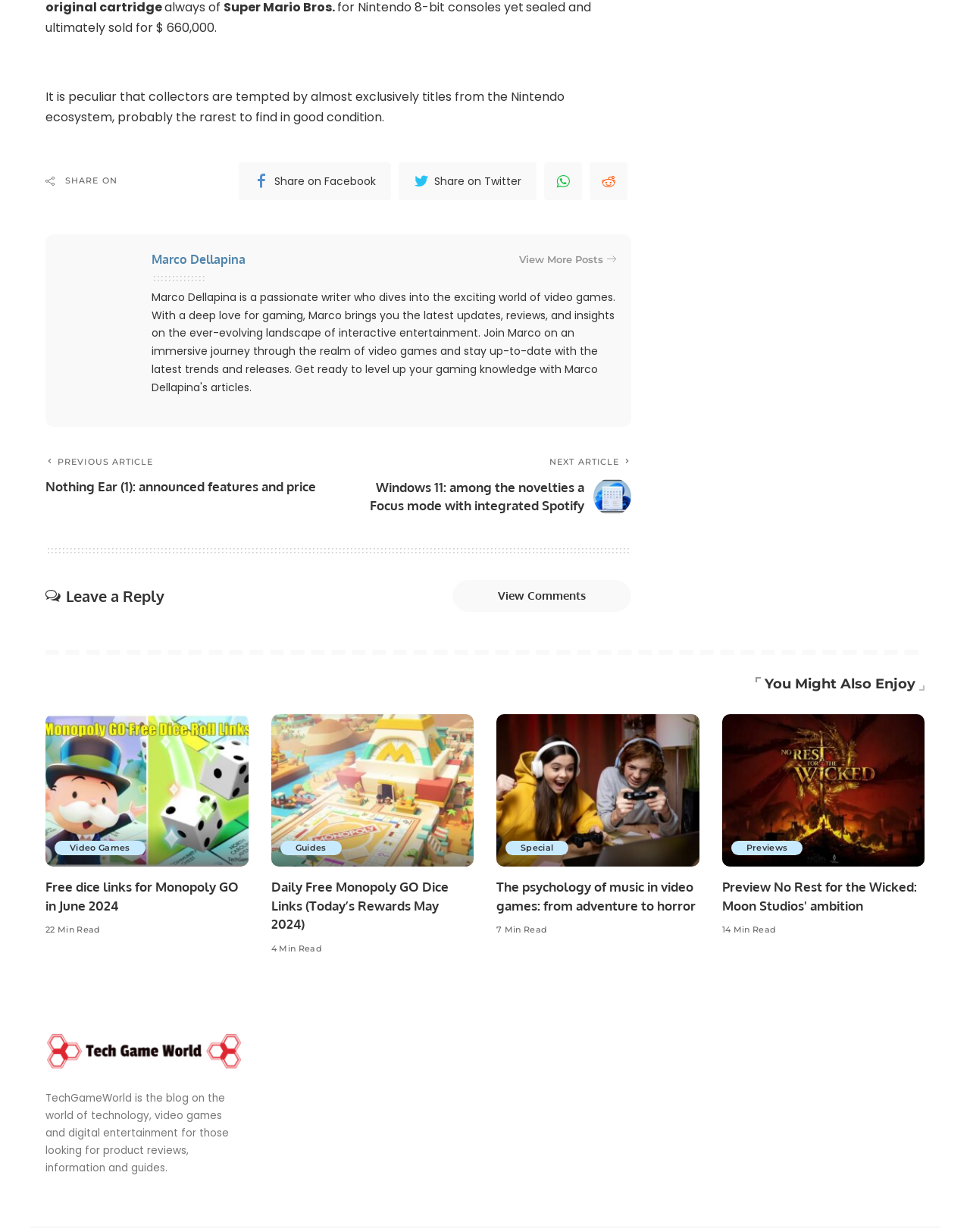Pinpoint the bounding box coordinates of the element you need to click to execute the following instruction: "View Comments". The bounding box should be represented by four float numbers between 0 and 1, in the format [left, top, right, bottom].

[0.467, 0.471, 0.651, 0.497]